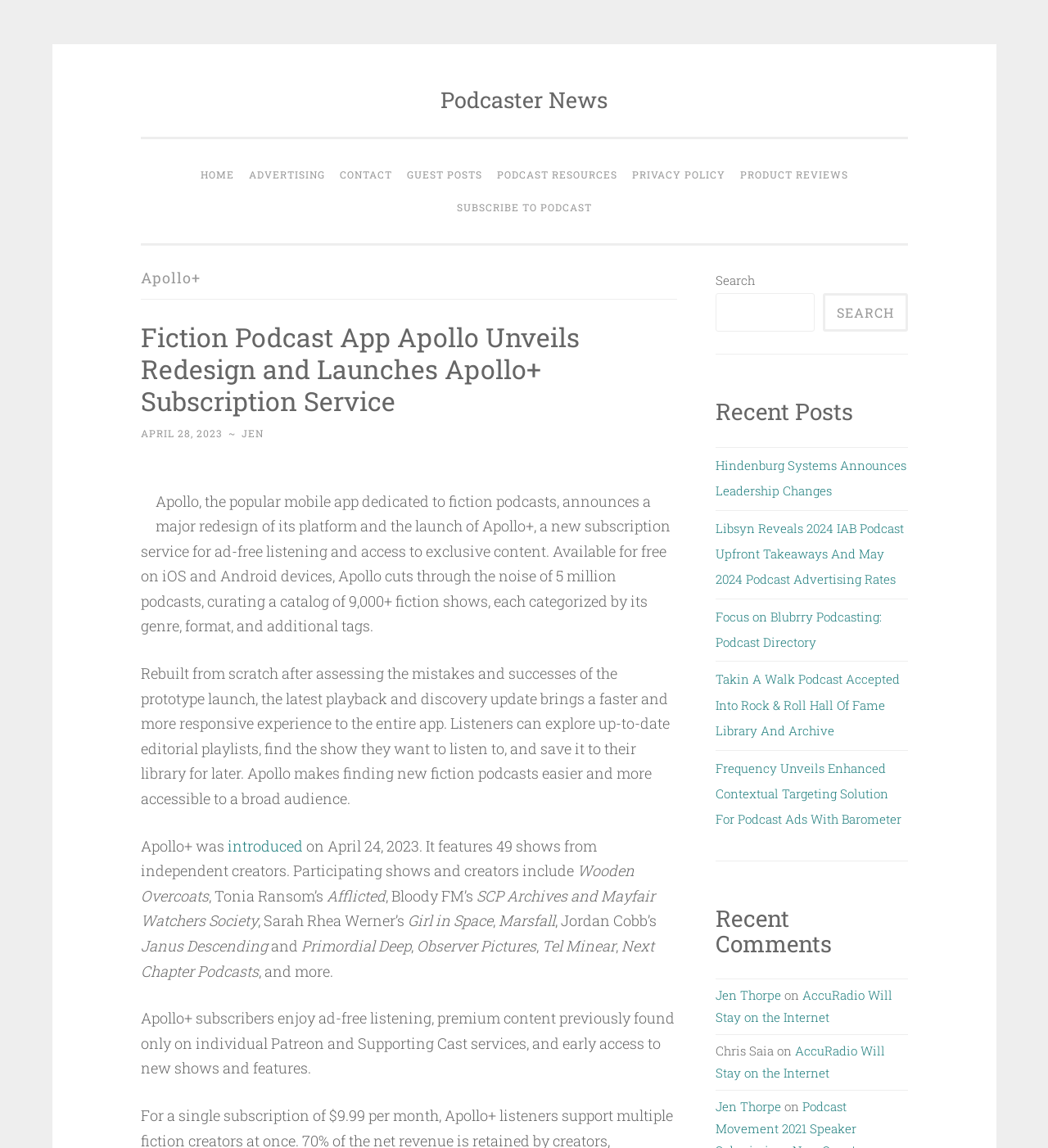Using the provided description: "Hindenburg Systems Announces Leadership Changes", find the bounding box coordinates of the corresponding UI element. The output should be four float numbers between 0 and 1, in the format [left, top, right, bottom].

[0.683, 0.398, 0.865, 0.434]